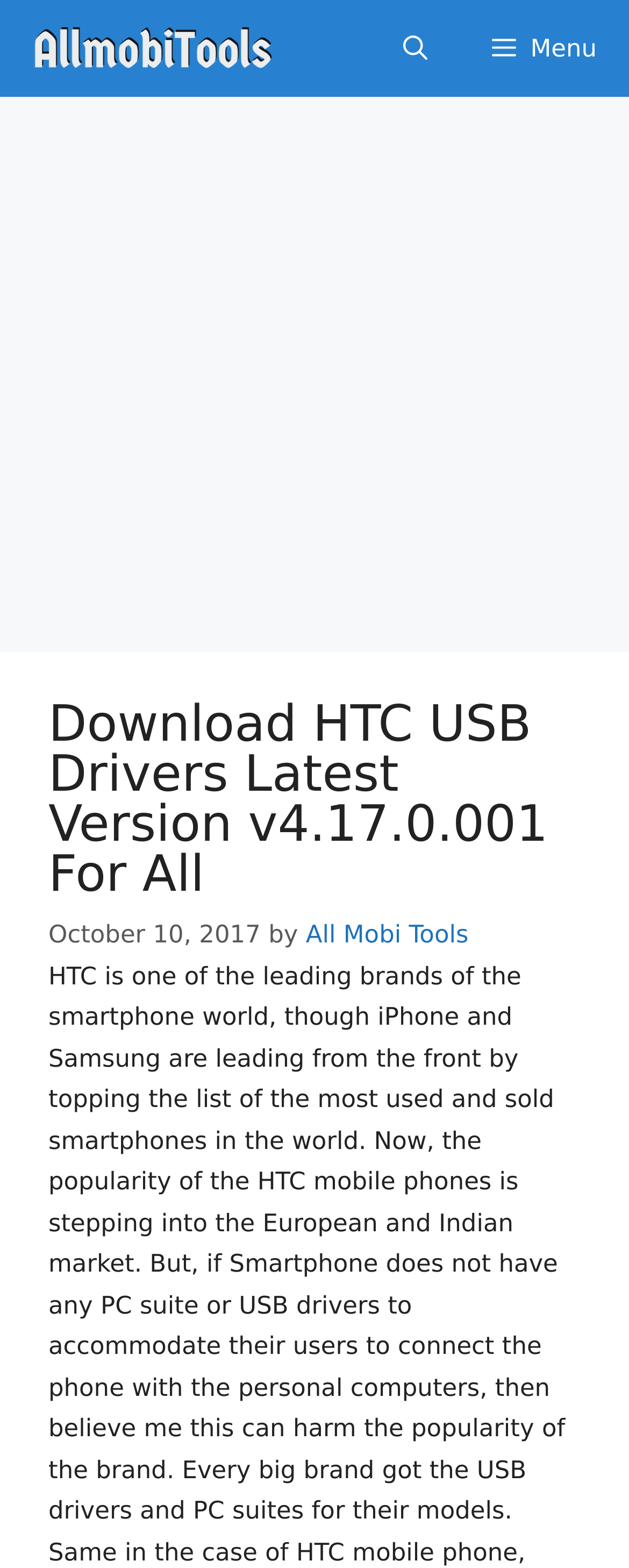Find the main header of the webpage and produce its text content.

Download HTC USB Drivers Latest Version v4.17.0.001 For All